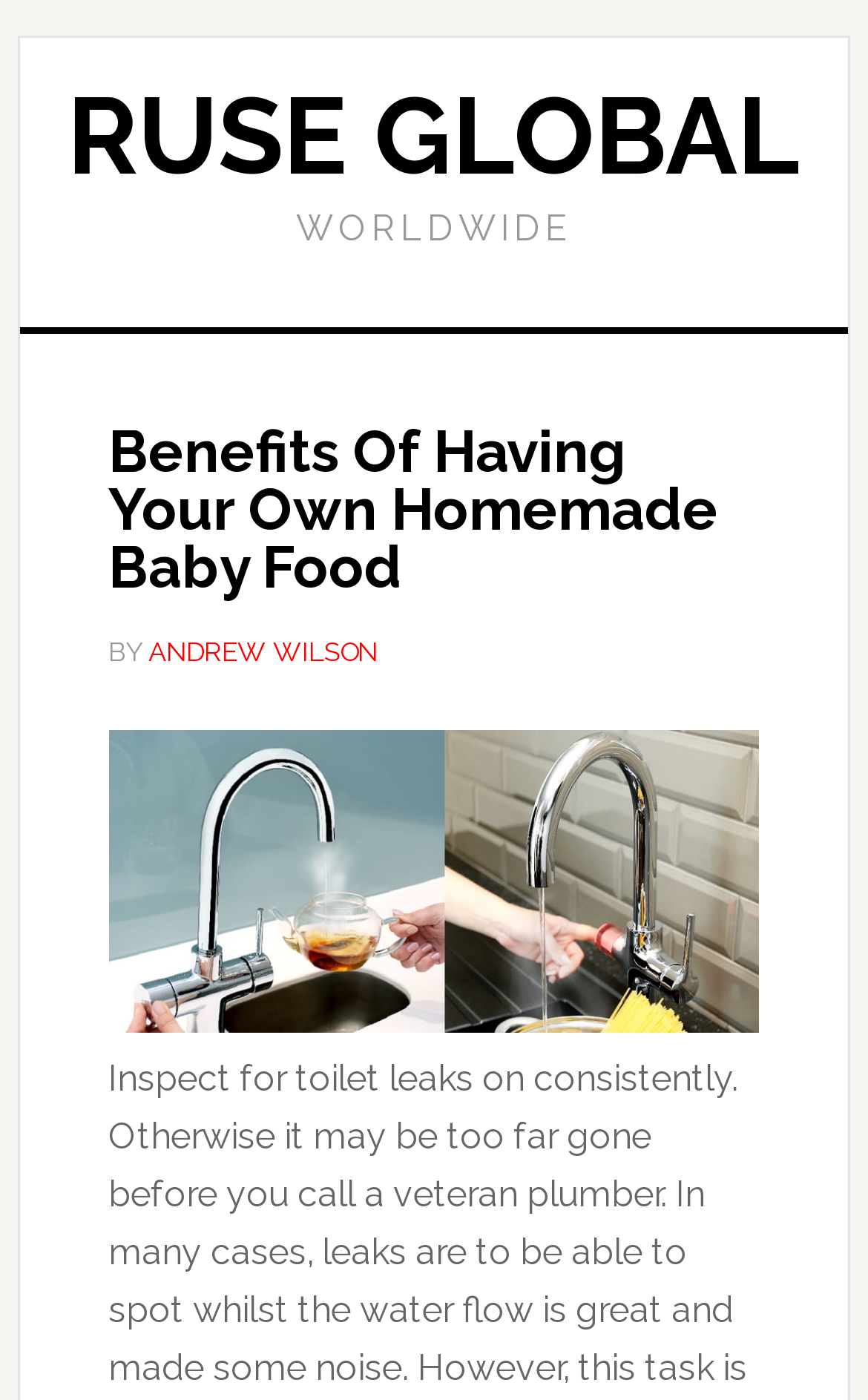Please provide the main heading of the webpage content.

Benefits Of Having Your Own Homemade Baby Food